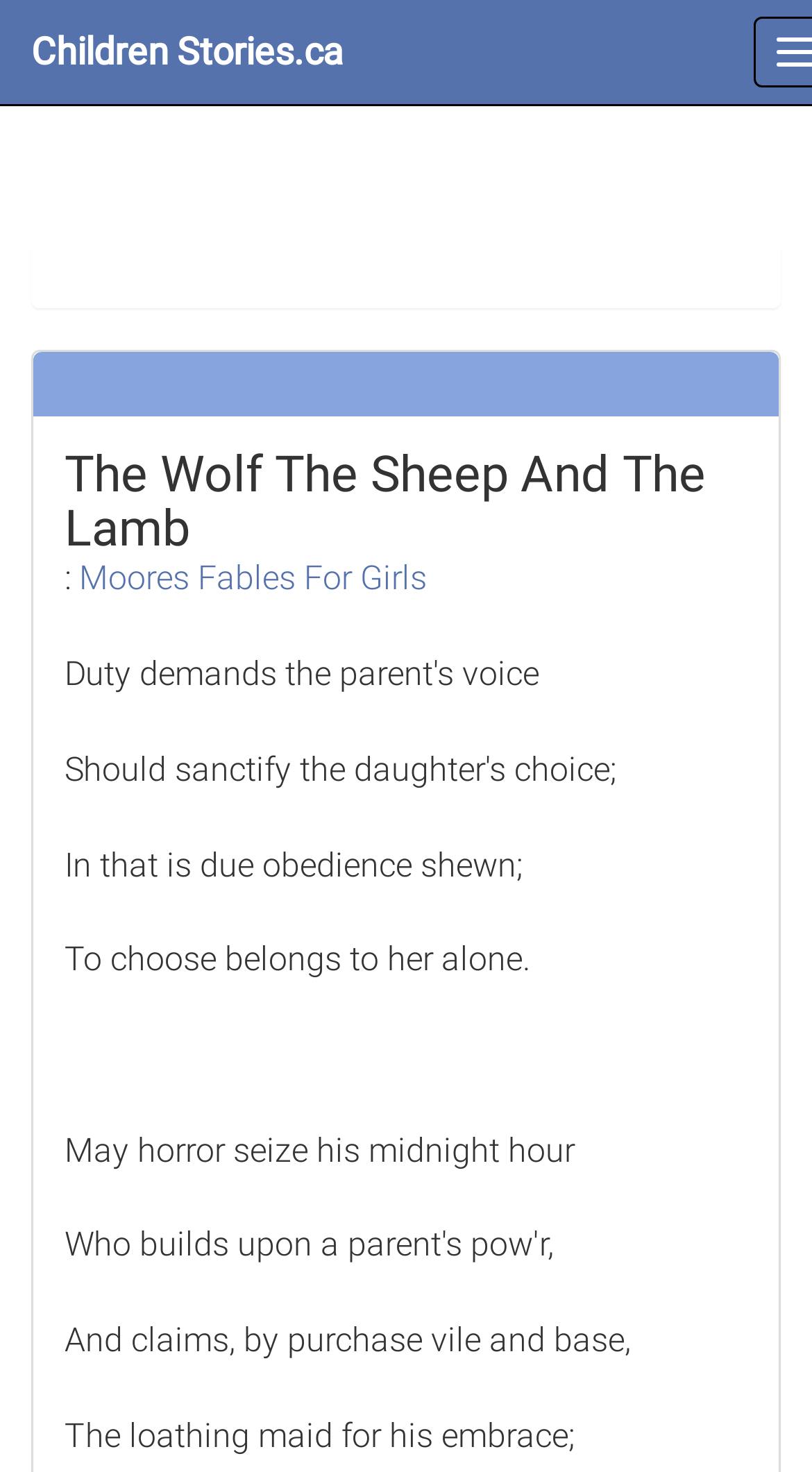Identify the text that serves as the heading for the webpage and generate it.

The Wolf The Sheep And The Lamb